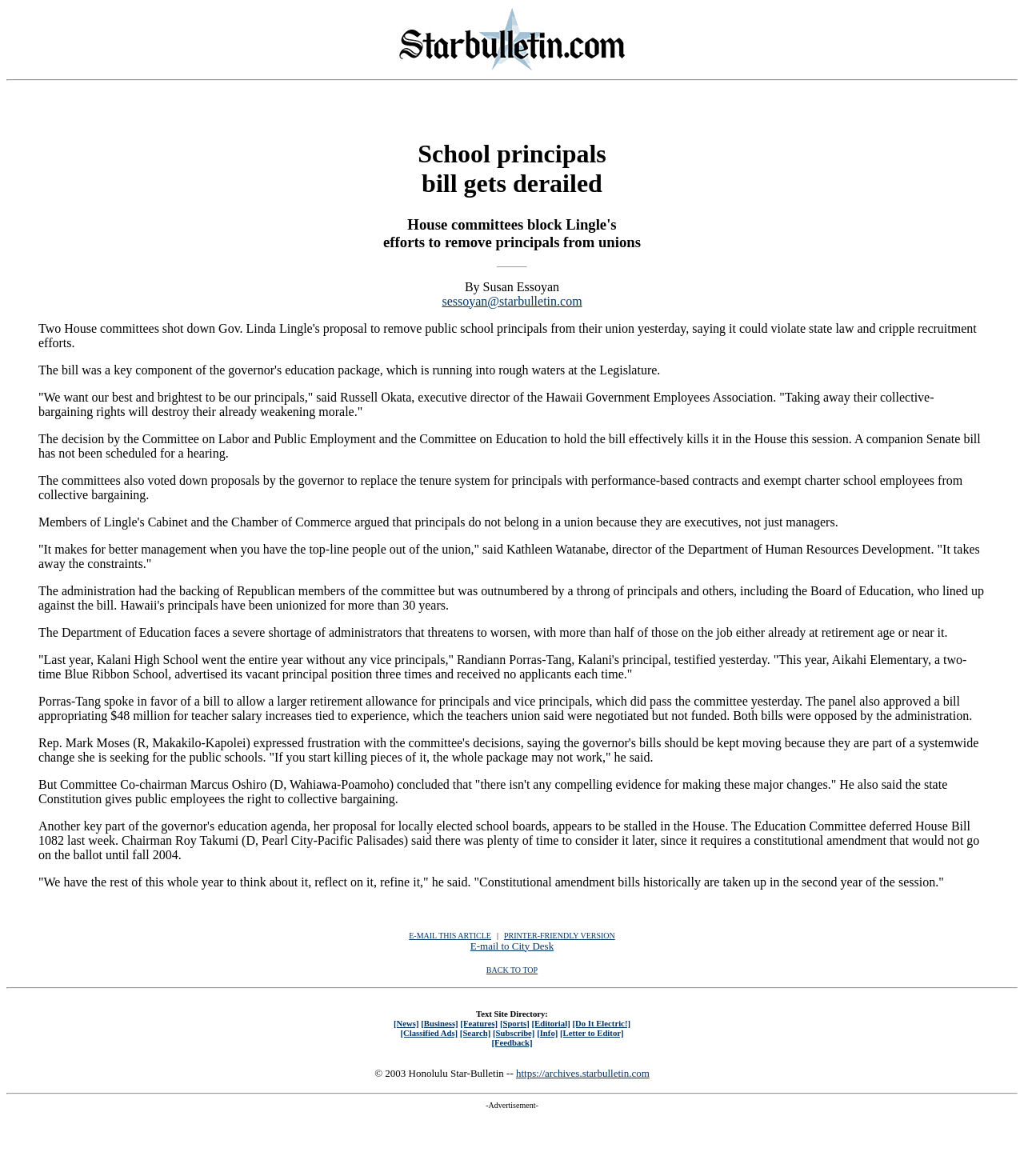Pinpoint the bounding box coordinates of the clickable element to carry out the following instruction: "Learn about 'Tokyo Skytree'."

None